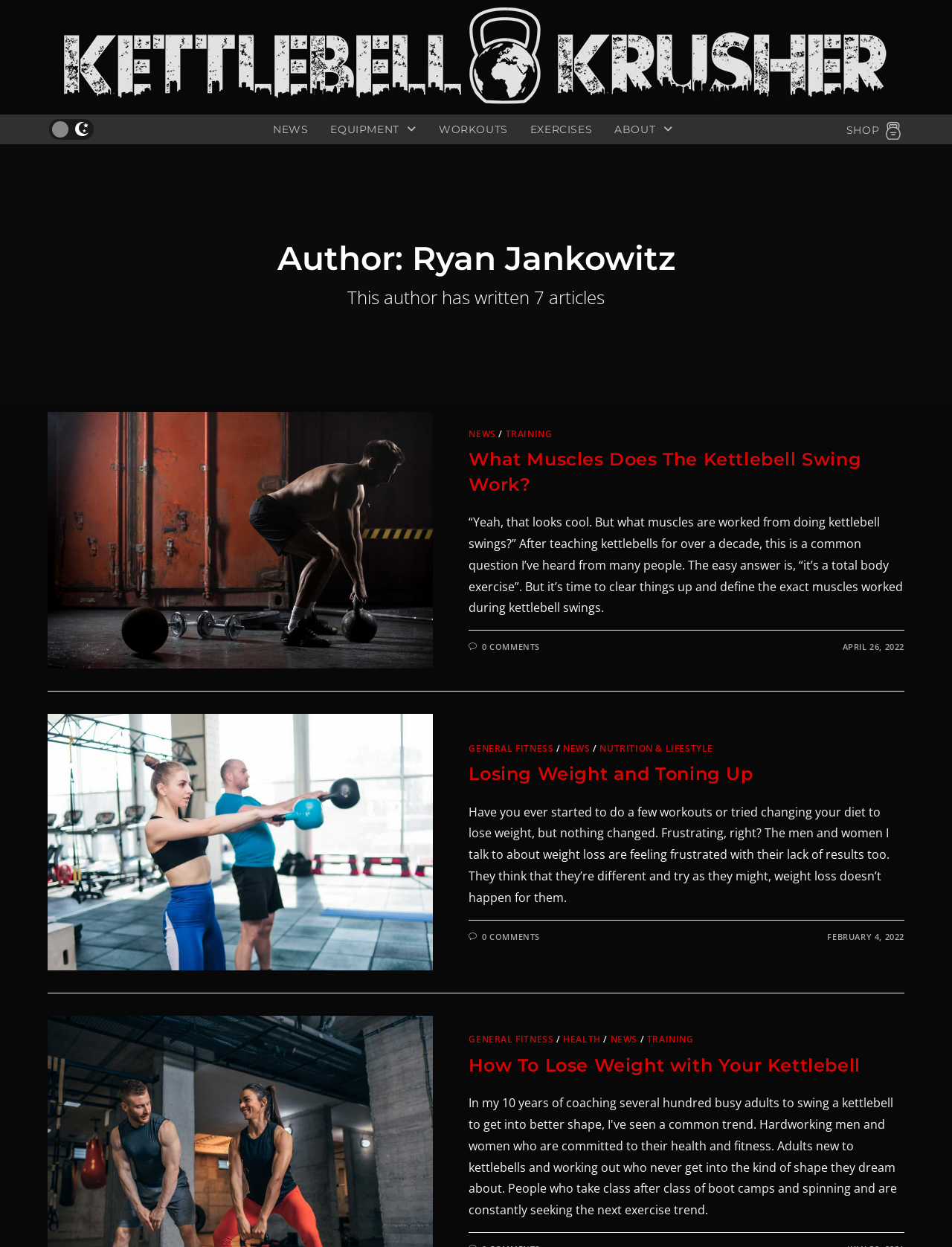Please provide a detailed answer to the question below by examining the image:
What is the topic of the first article?

The topic of the first article is mentioned in the link 'What Muscles Does The Kettlebell Swing Work?' and its corresponding heading.